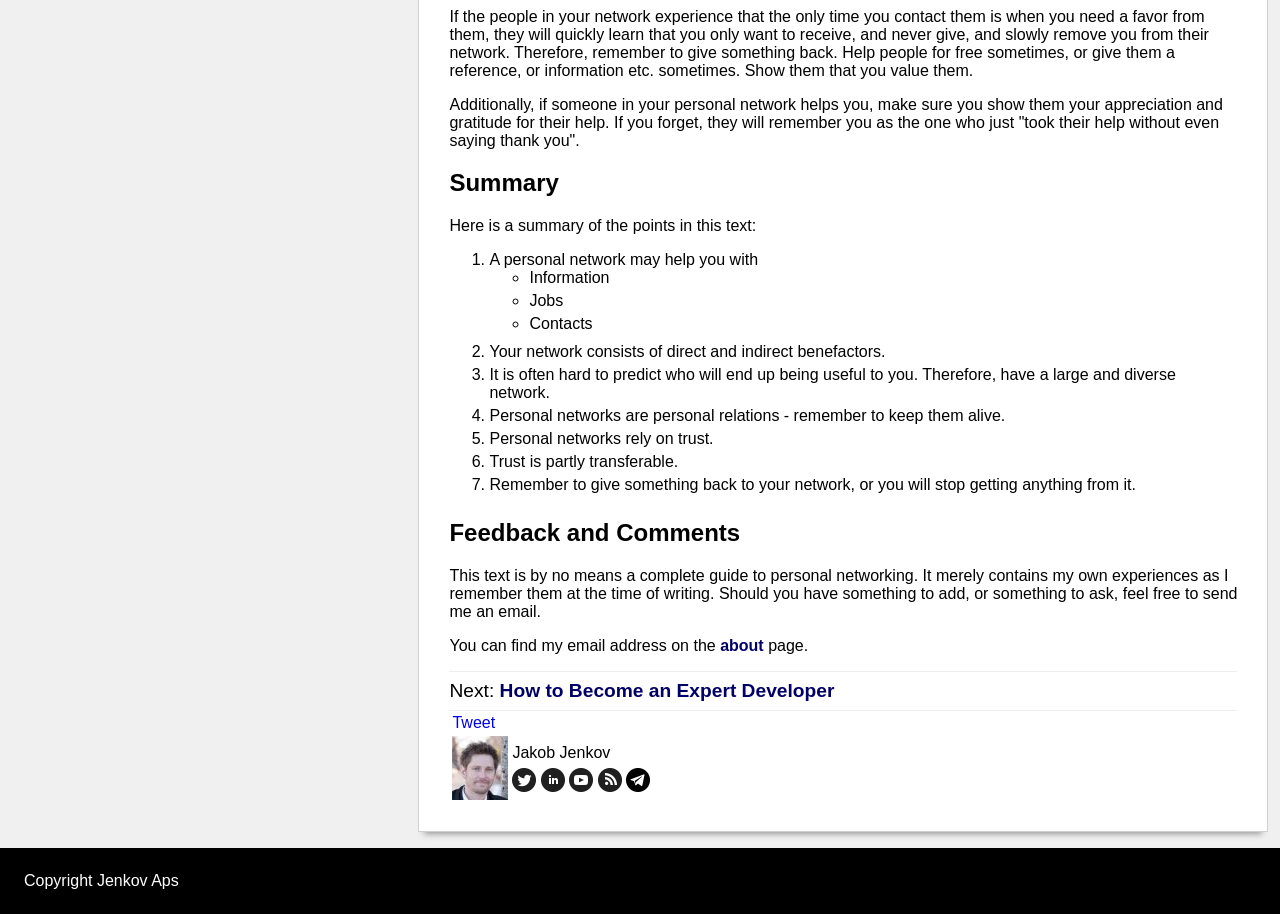Please pinpoint the bounding box coordinates for the region I should click to adhere to this instruction: "Click the 'Subscribe to Telegram Channel' link".

[0.489, 0.851, 0.508, 0.87]